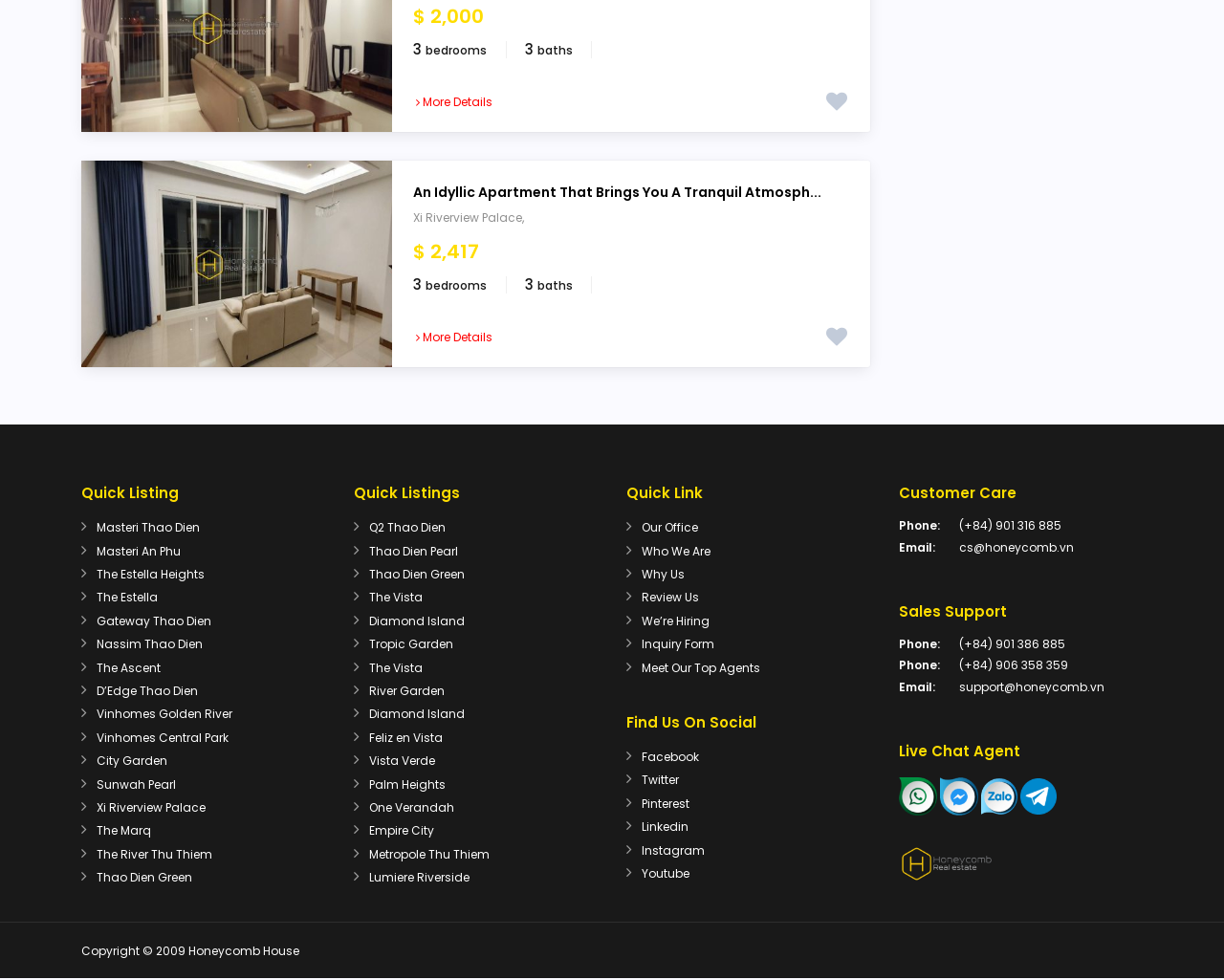How can I contact the customer care?
Refer to the image and provide a thorough answer to the question.

I found a section with the heading 'Customer Care' which contains the phone number and email address to contact the customer care team.